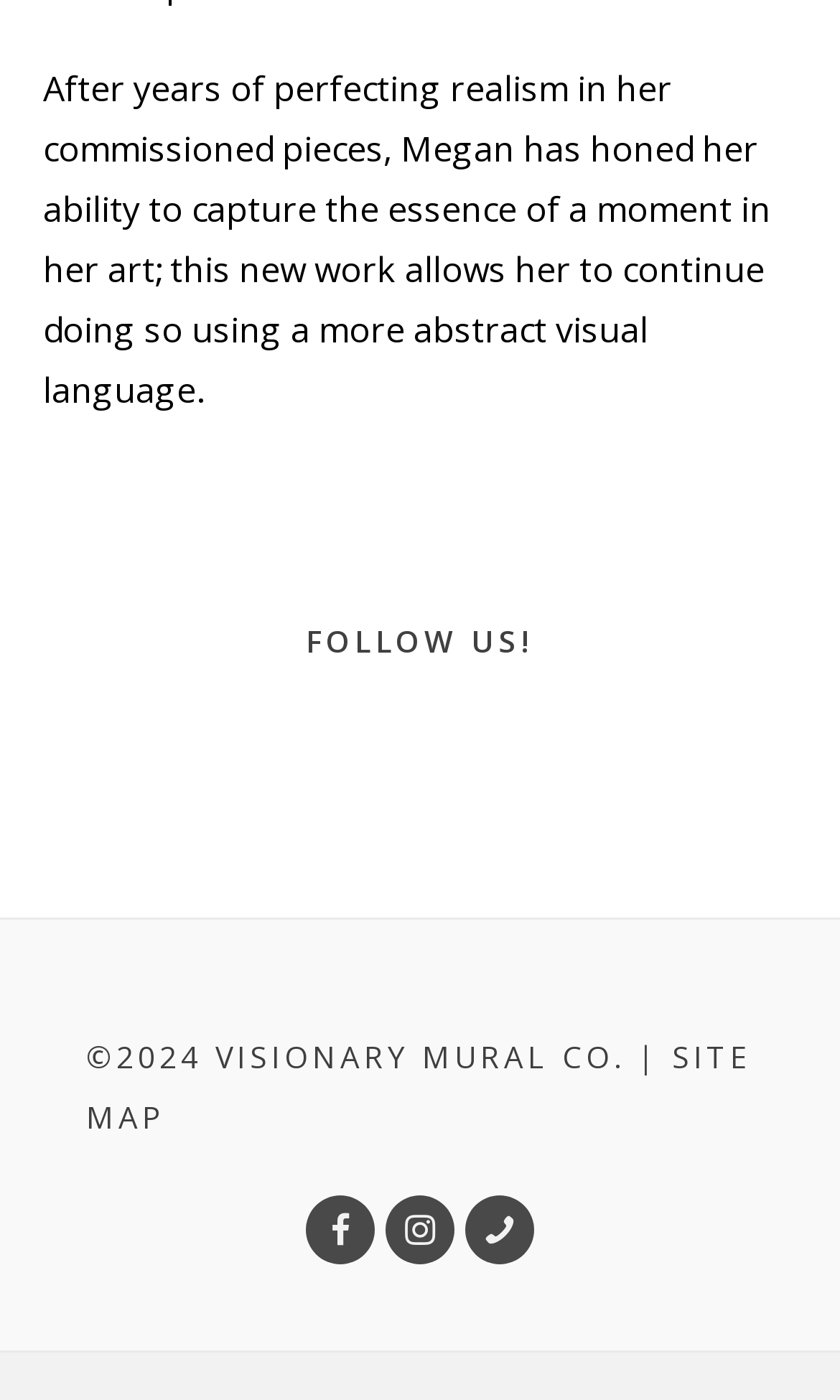What is the artist's name?
Please provide a single word or phrase as your answer based on the screenshot.

Megan